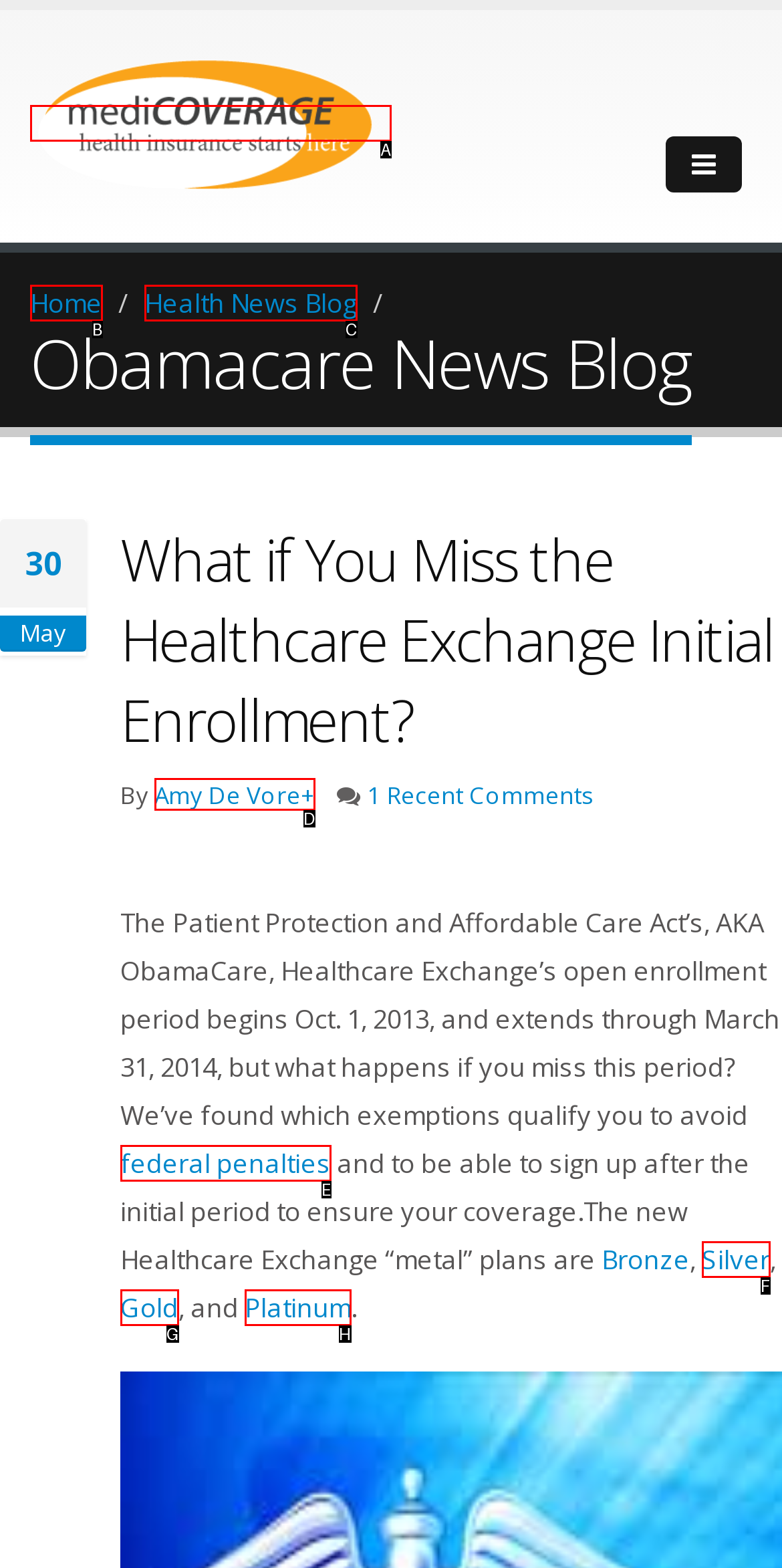Using the element description: School Calendar, select the HTML element that matches best. Answer with the letter of your choice.

None